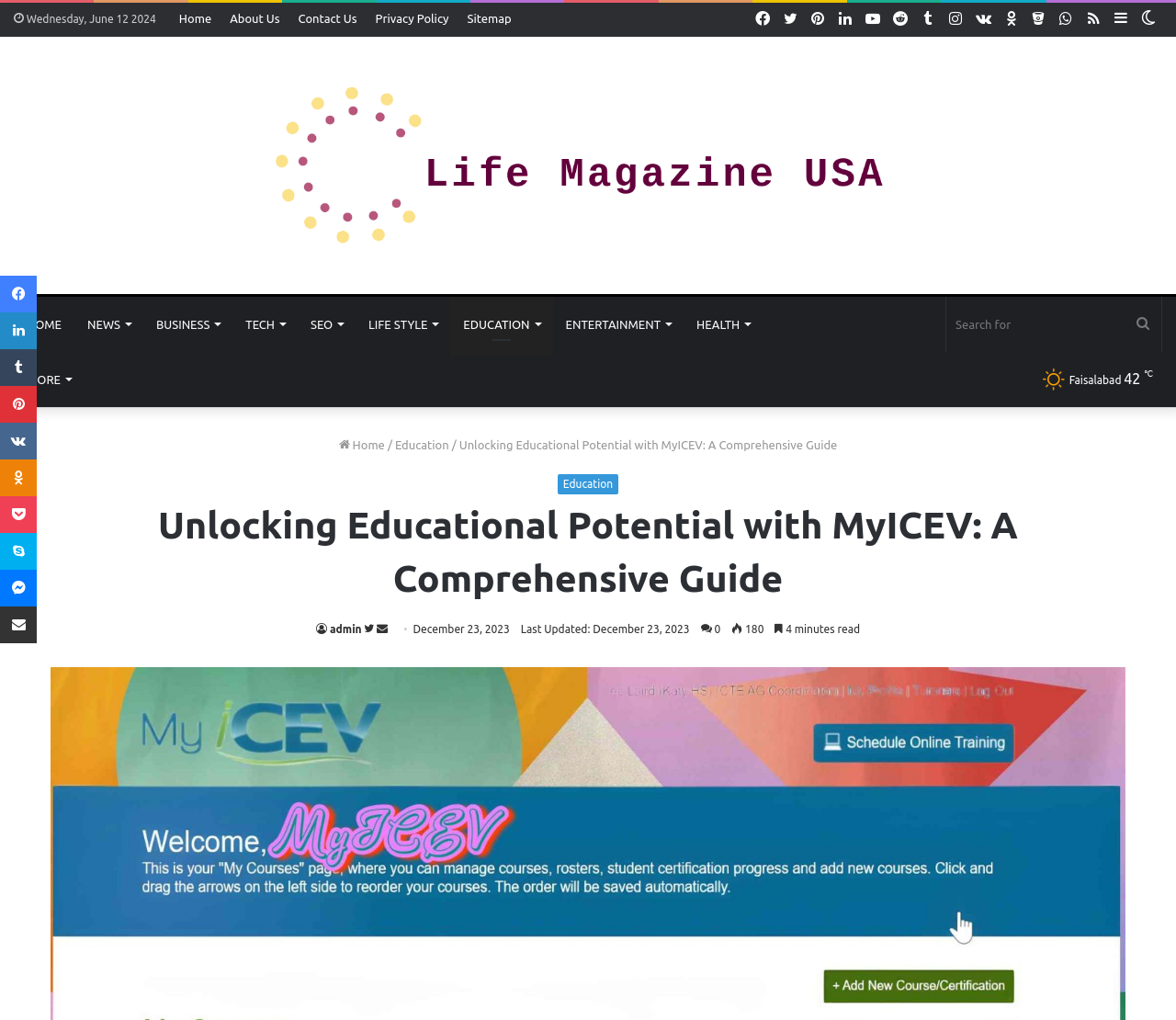Give a detailed account of the webpage's layout and content.

This webpage is about an article titled "Unlocking Educational Potential with MyICEV: A Comprehensive Guide". The page has a navigation menu at the top with links to "Home", "About Us", "Contact Us", "Privacy Policy", and "Sitemap". There are also social media links to various platforms such as Facebook, Twitter, LinkedIn, and more.

Below the navigation menu, there is a primary navigation section with links to different categories like "HOME", "NEWS", "BUSINESS", "TECH", "SEO", "LIFE STYLE", "EDUCATION", "ENTERTAINMENT", and "HEALTH". There is also a search bar on the right side of this section.

The main content of the page is the article, which has a heading "Unlocking Educational Potential with MyICEV: A Comprehensive Guide". The article is divided into sections, and there are links to related articles or categories on the left side of the page.

On the right side of the page, there is a section with information about the article, including the date it was last updated, the number of minutes it takes to read, and the number of views. There are also links to share the article on social media platforms.

At the bottom of the page, there is a secondary navigation menu with links to "Home", "Education", and other categories. There are also more social media links and a link to send an email.

Throughout the page, there are images and icons used to represent different elements, such as social media platforms and categories.